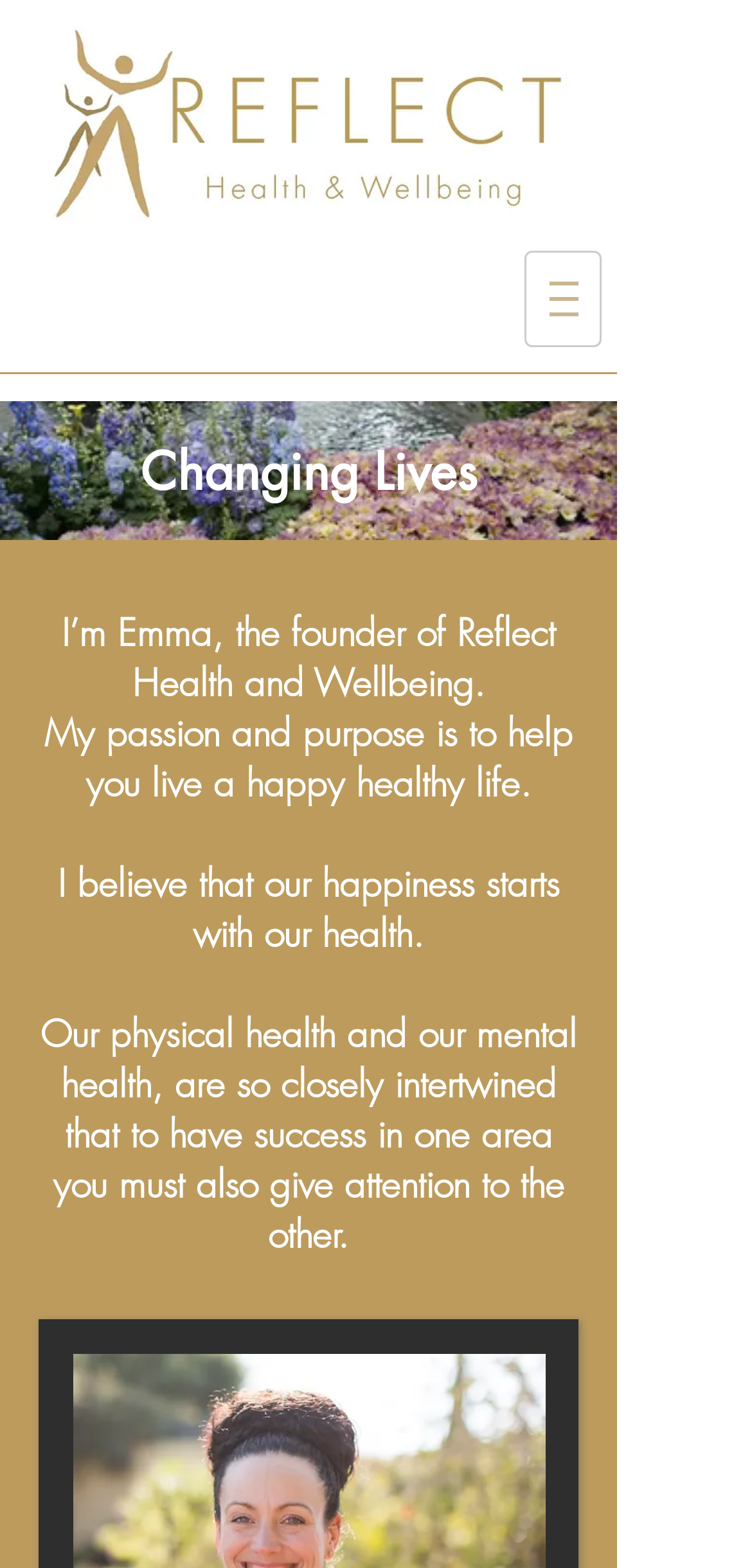What is the purpose of the founder?
Please analyze the image and answer the question with as much detail as possible.

I found the answer by looking at the StaticText element with the text 'My passion and purpose is to help you live a happy healthy life.' which is located at [0.059, 0.451, 0.762, 0.515]